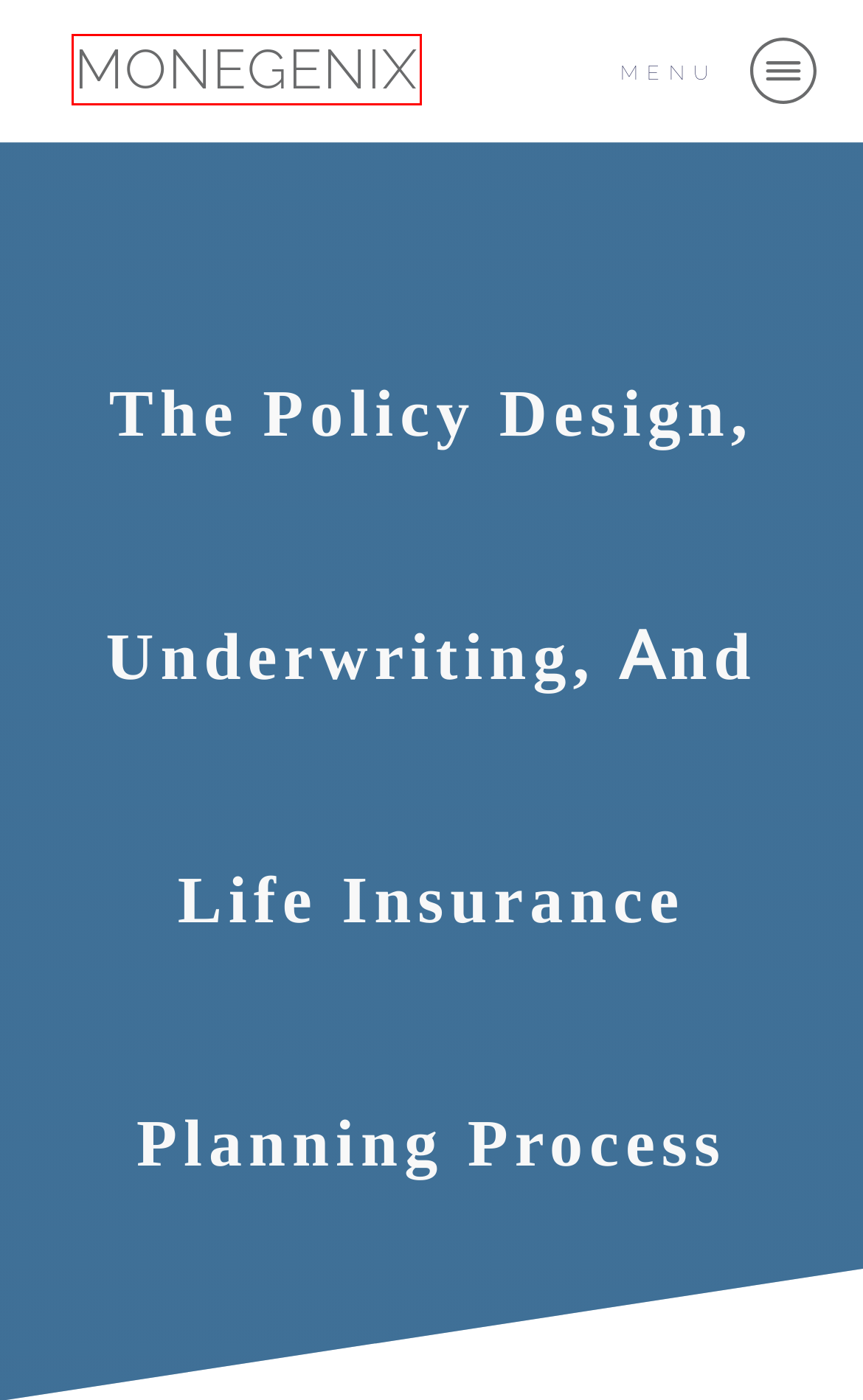Given a screenshot of a webpage with a red bounding box, please pick the webpage description that best fits the new webpage after clicking the element inside the bounding box. Here are the candidates:
A. Who I Work With | Monegenix® |
B. Independent Agent | Monegenix®
C. Monegenix® | Whole Life Insurance For Business Owners And Professionals
D. The Story Of David Lewis And Monegenix®
E. Accelerated Underwriting | Monegenix®
F. Monegenix Privacy Policy | Monegenix® |
G. The Rogue Agent's Life Insurance Blog
H. Contact Monegenix®

C